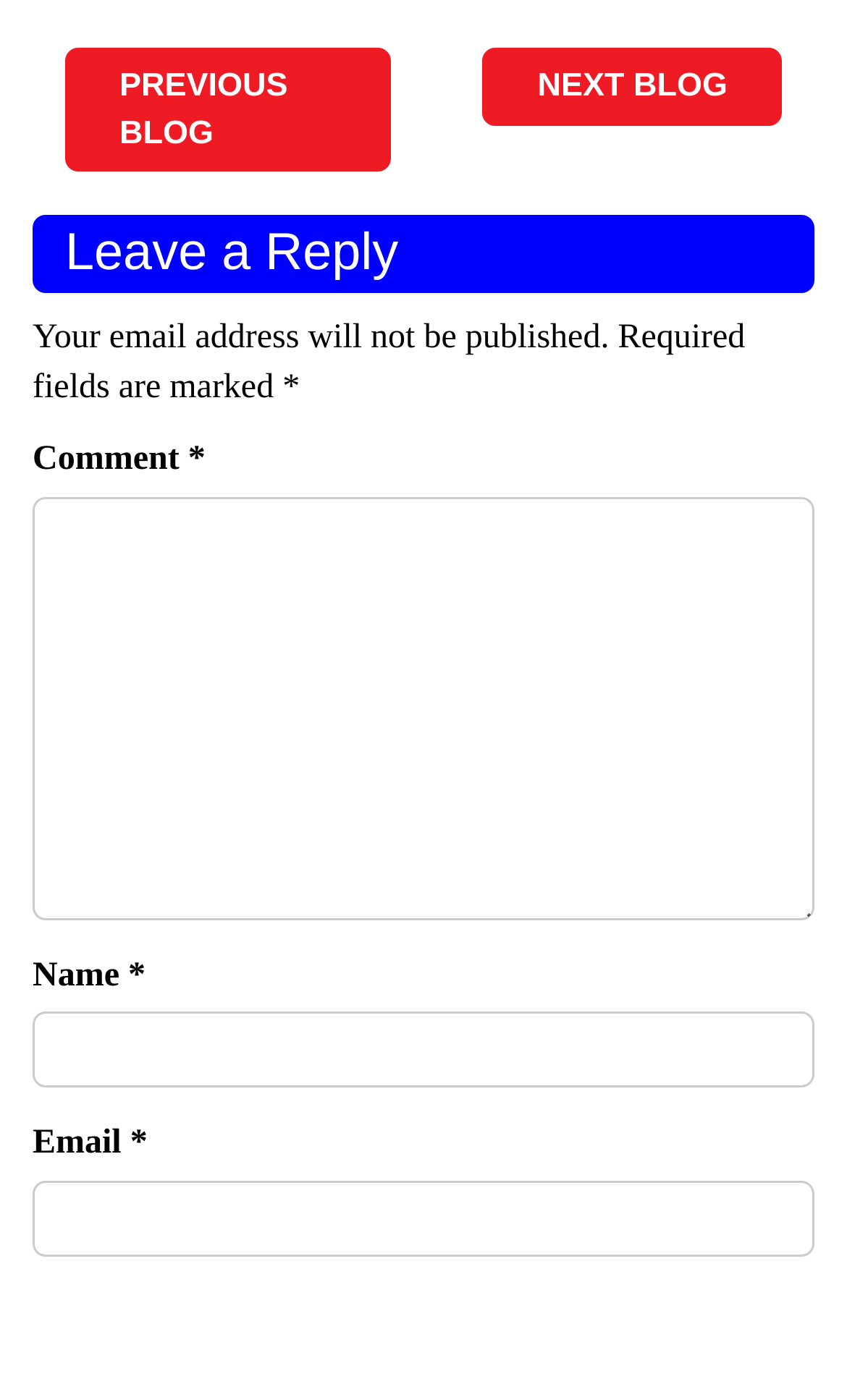What is the purpose of the 'Comment' field?
Using the visual information, reply with a single word or short phrase.

Leave a reply